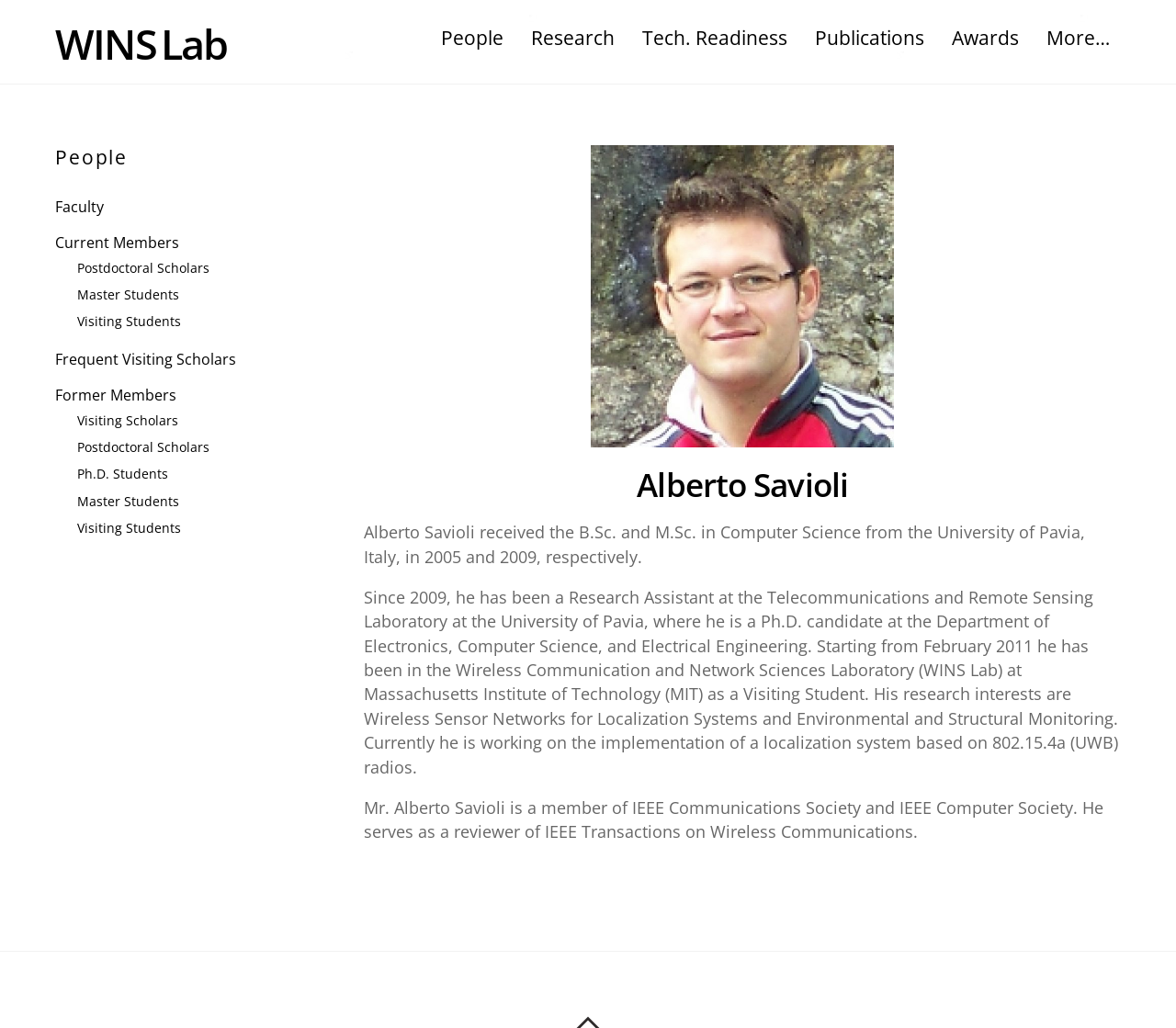Please determine the bounding box coordinates for the element with the description: "More…".

[0.88, 0.014, 0.953, 0.06]